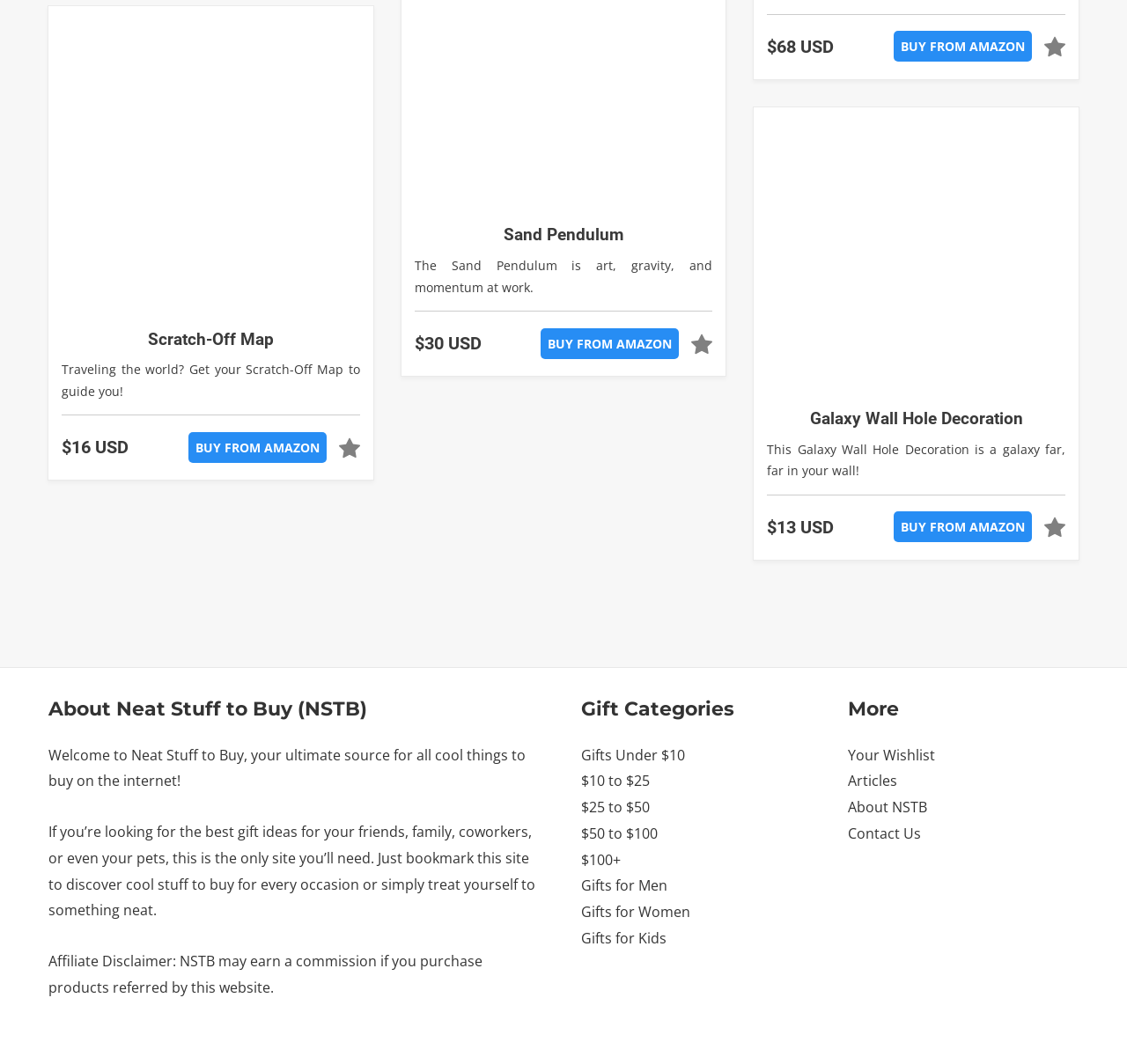Determine the bounding box coordinates of the UI element that matches the following description: "Galaxy Wall Hole Decoration". The coordinates should be four float numbers between 0 and 1 in the format [left, top, right, bottom].

[0.718, 0.384, 0.908, 0.403]